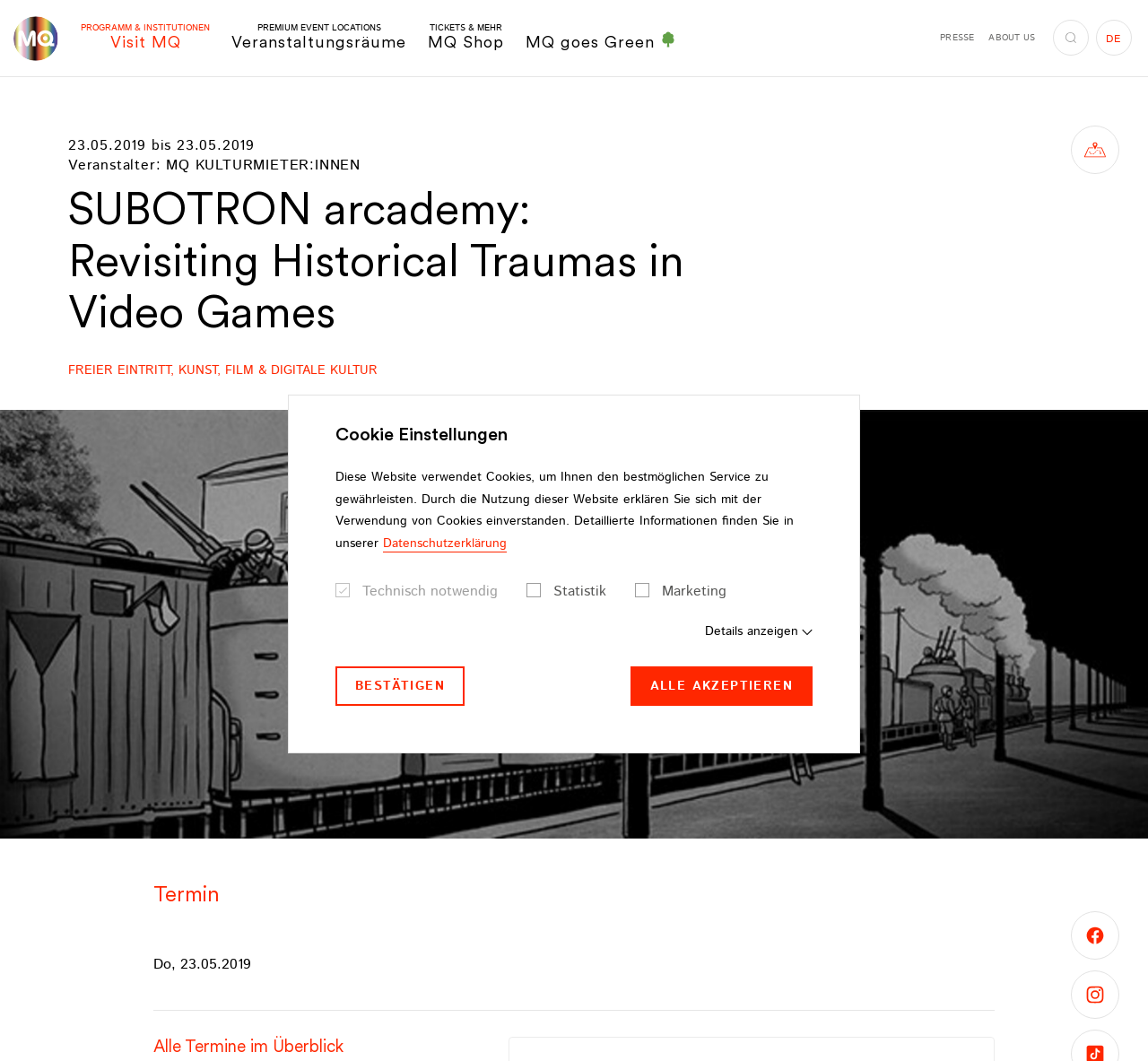Determine the bounding box coordinates of the region I should click to achieve the following instruction: "Visit MQ". Ensure the bounding box coordinates are four float numbers between 0 and 1, i.e., [left, top, right, bottom].

[0.07, 0.022, 0.183, 0.049]